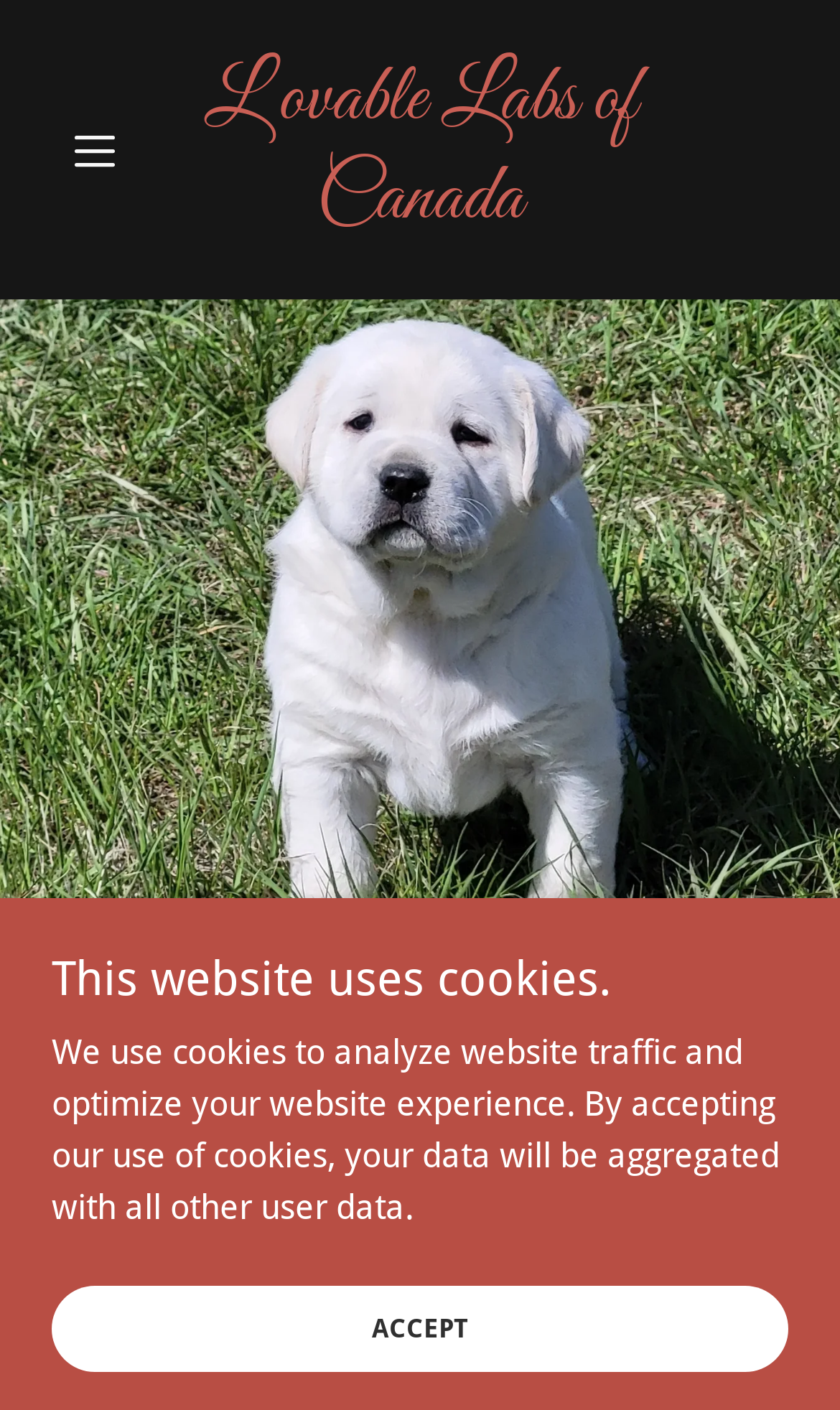Give the bounding box coordinates for the element described by: "aria-label="Hamburger Site Navigation Icon"".

[0.062, 0.076, 0.193, 0.137]